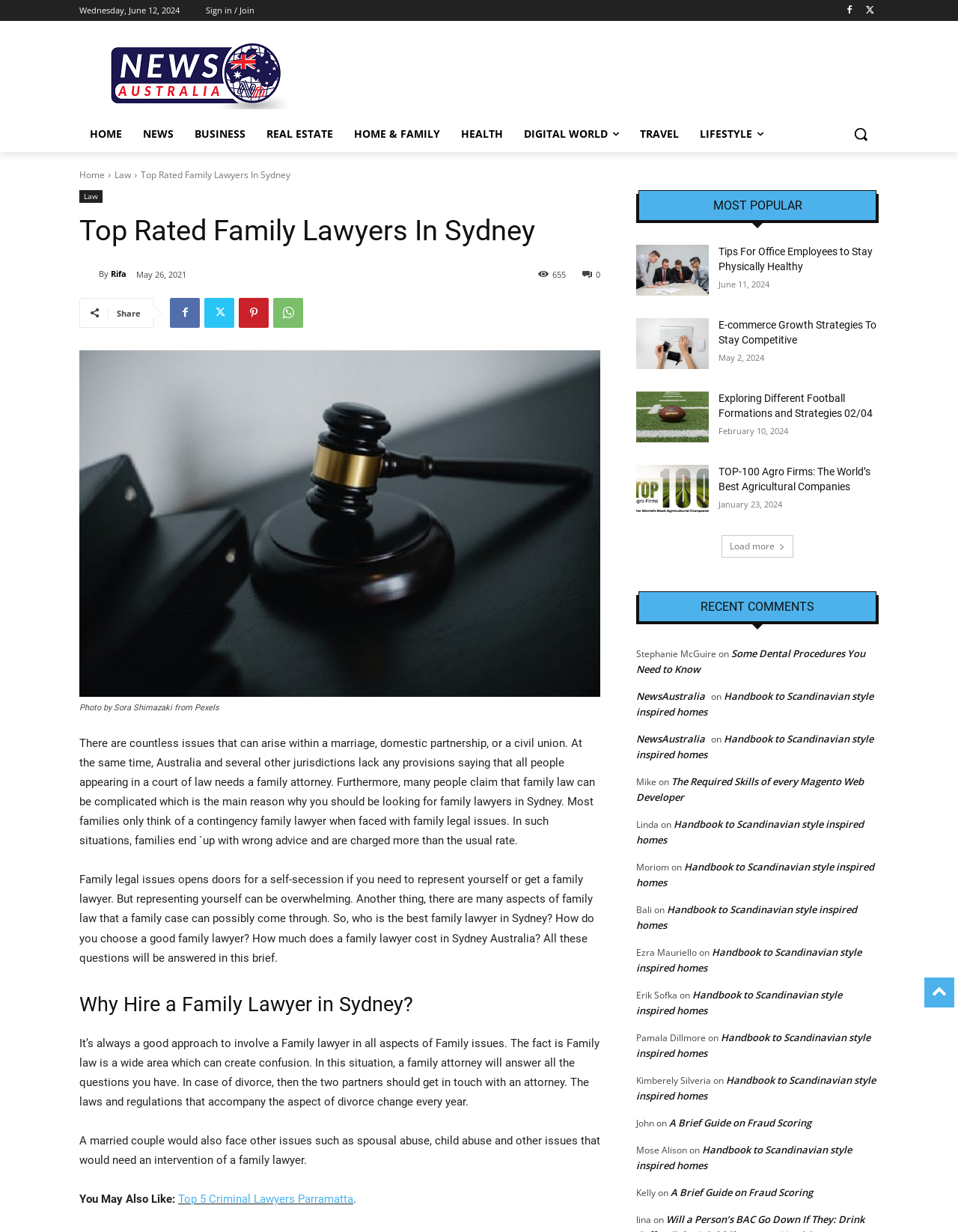Please identify the bounding box coordinates of the element that needs to be clicked to perform the following instruction: "Read more about 'Family lawyers in sydney'".

[0.083, 0.284, 0.627, 0.565]